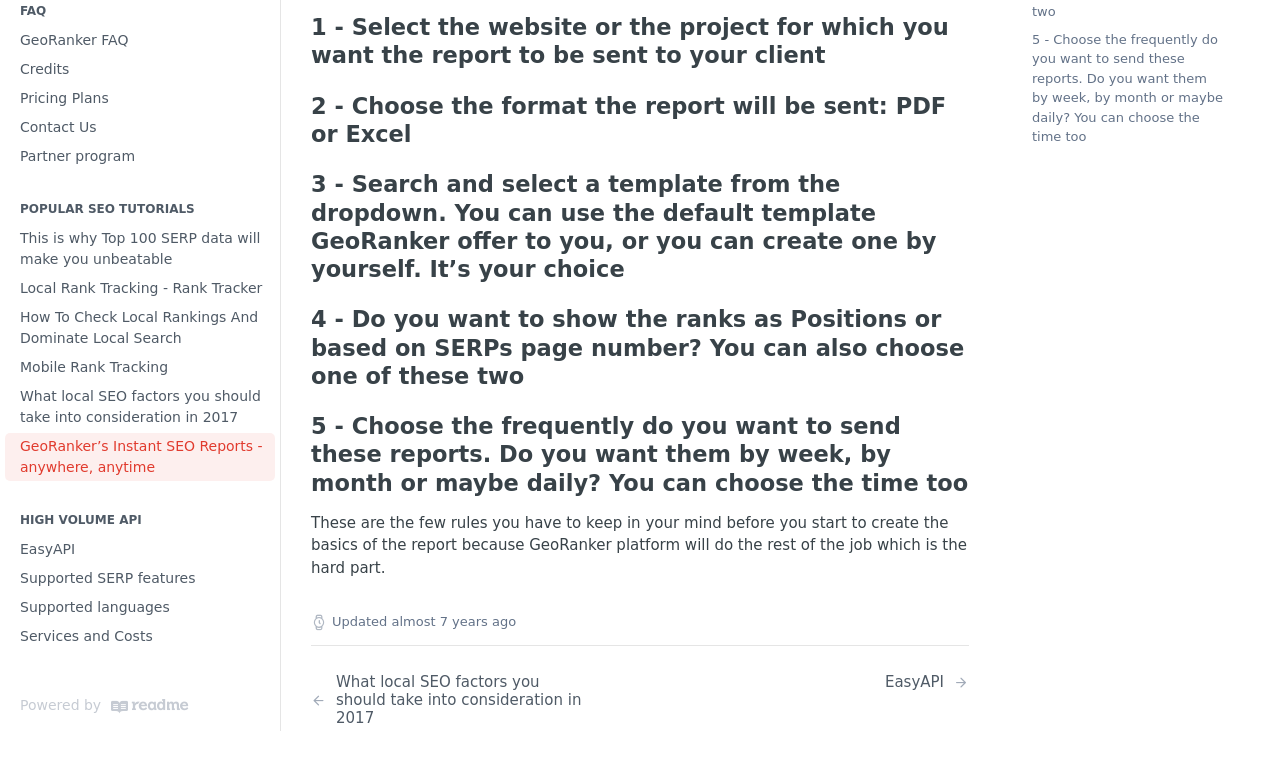Find and provide the bounding box coordinates for the UI element described here: "Contact Us". The coordinates should be given as four float numbers between 0 and 1: [left, top, right, bottom].

[0.004, 0.147, 0.215, 0.181]